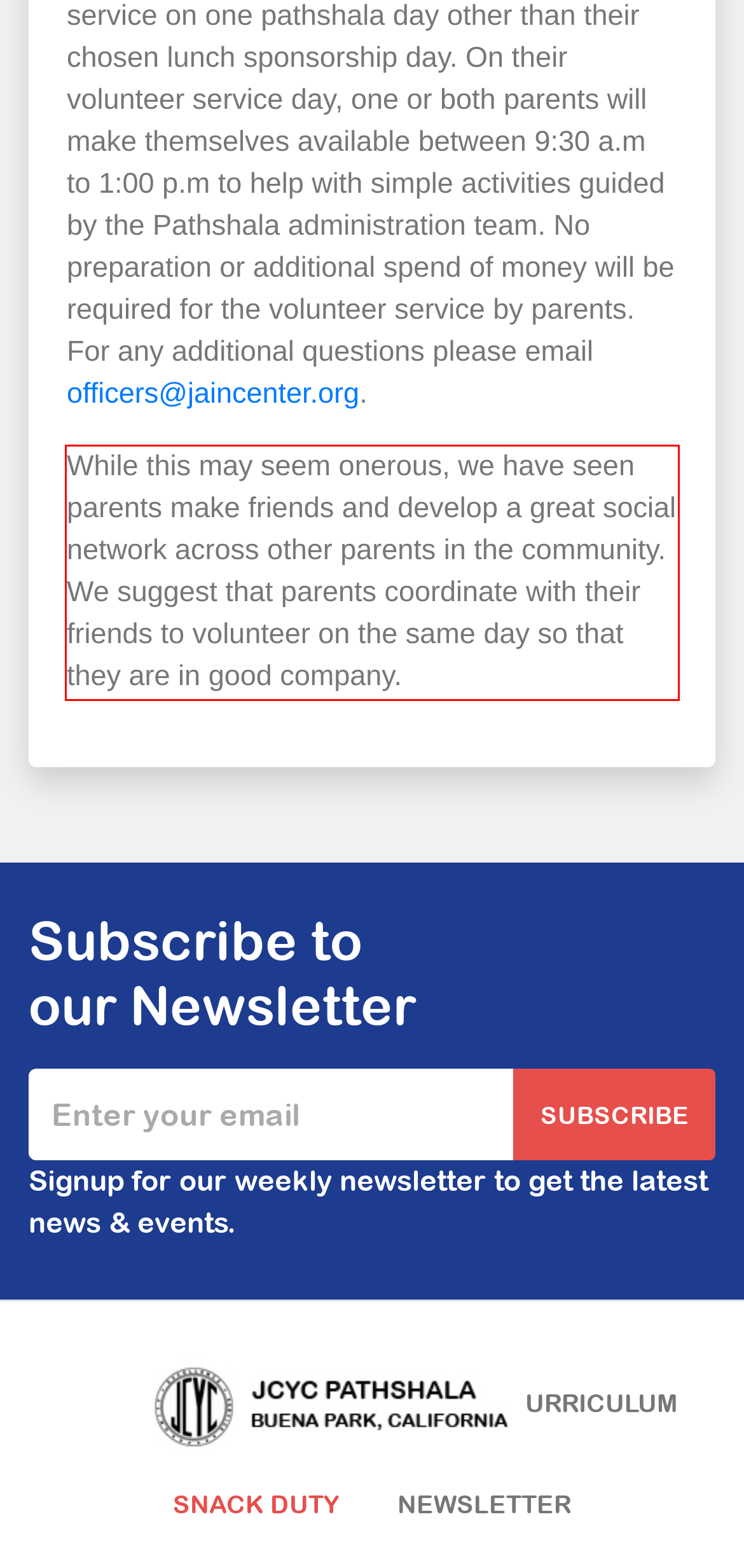Given a screenshot of a webpage containing a red rectangle bounding box, extract and provide the text content found within the red bounding box.

While this may seem onerous, we have seen parents make friends and develop a great social network across other parents in the community. We suggest that parents coordinate with their friends to volunteer on the same day so that they are in good company.